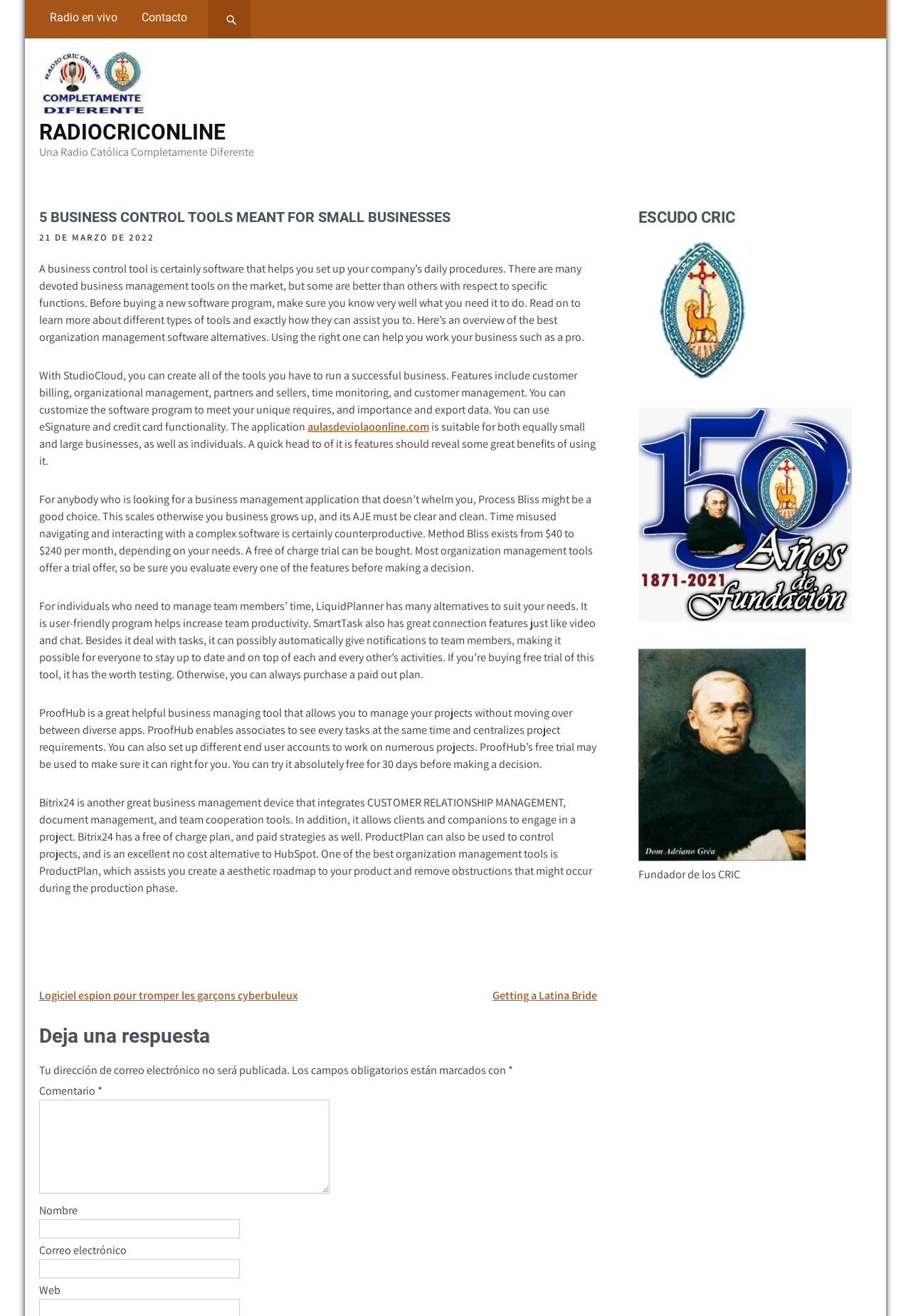What is the purpose of a business control tool?
Based on the screenshot, respond with a single word or phrase.

To set up daily procedures